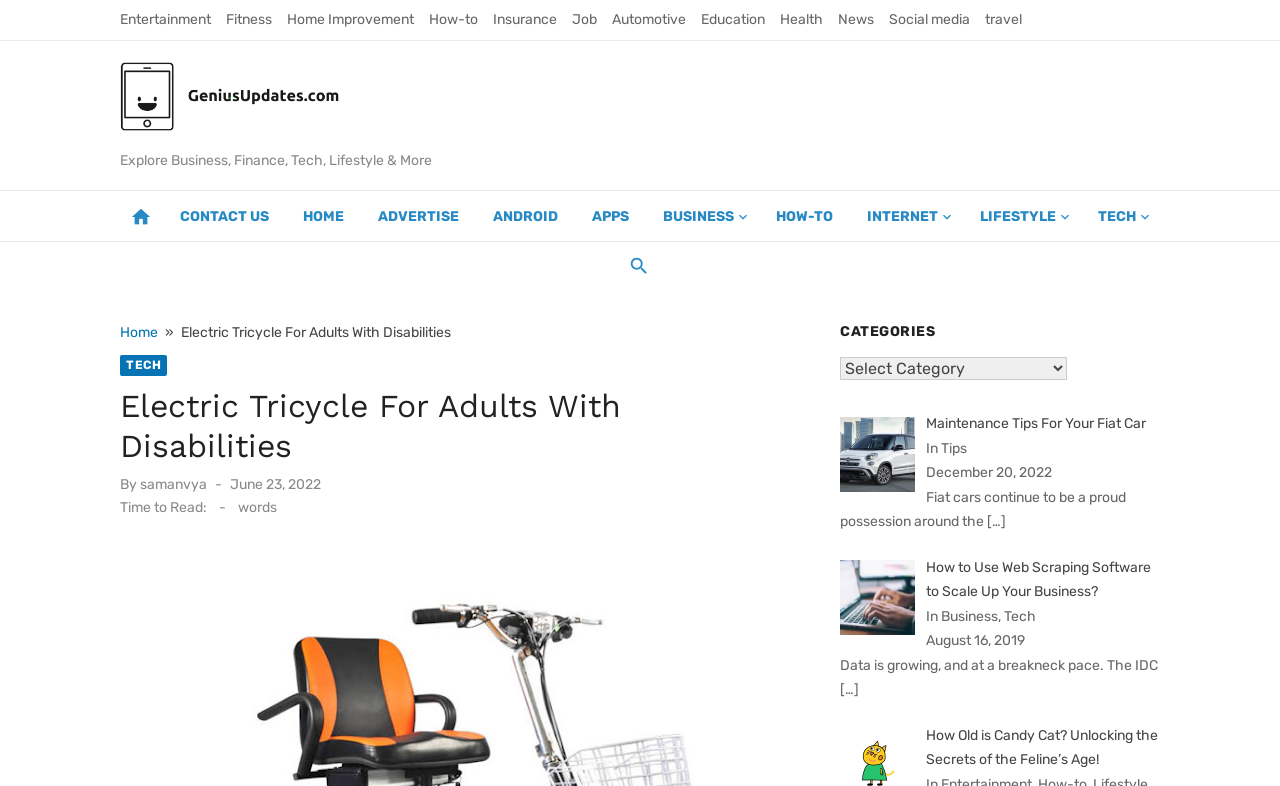Determine the bounding box coordinates for the HTML element described here: "alt="genius updates logo"".

[0.094, 0.101, 0.266, 0.15]